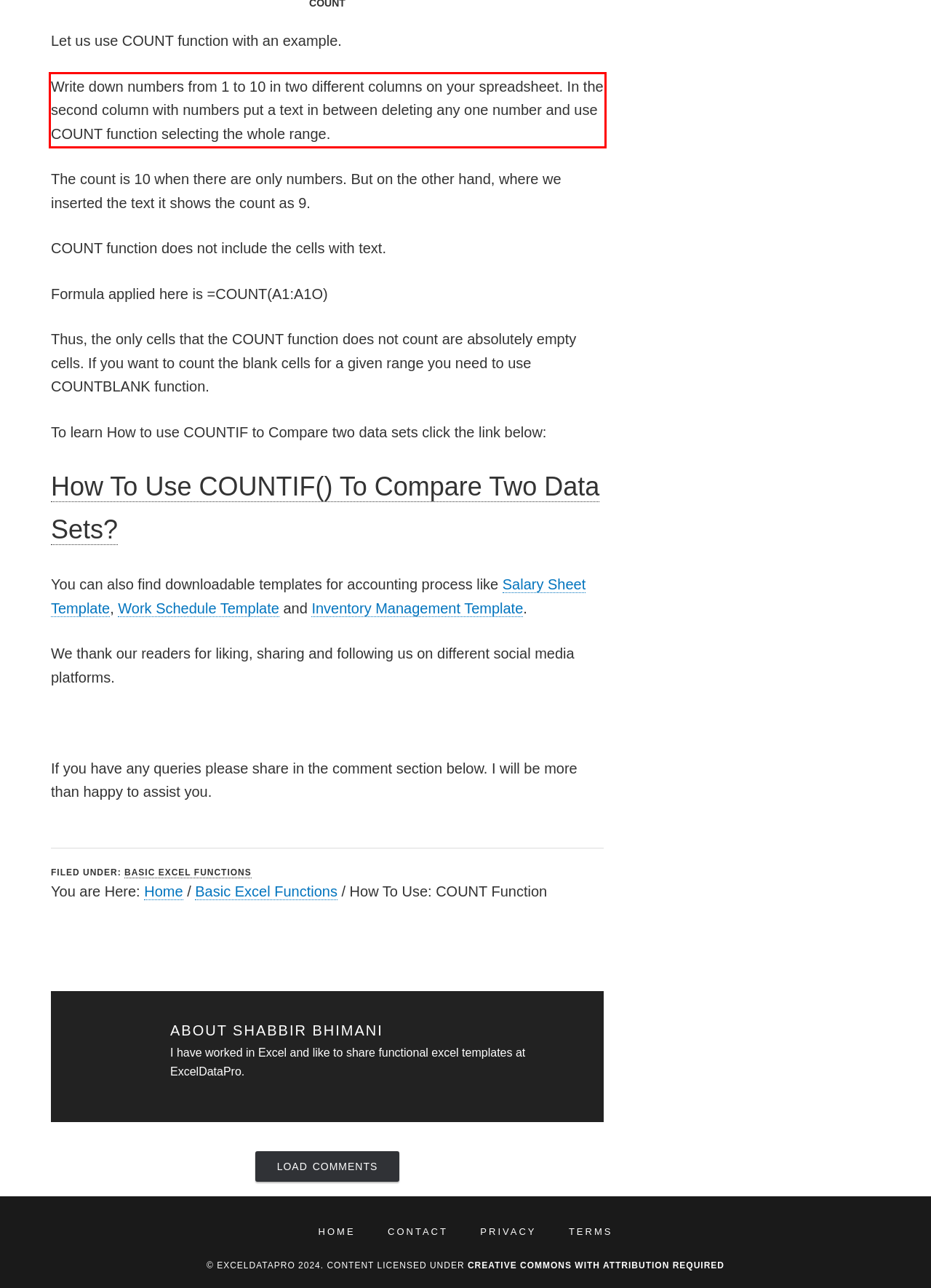The screenshot provided shows a webpage with a red bounding box. Apply OCR to the text within this red bounding box and provide the extracted content.

Write down numbers from 1 to 10 in two different columns on your spreadsheet. In the second column with numbers put a text in between deleting any one number and use COUNT function selecting the whole range.